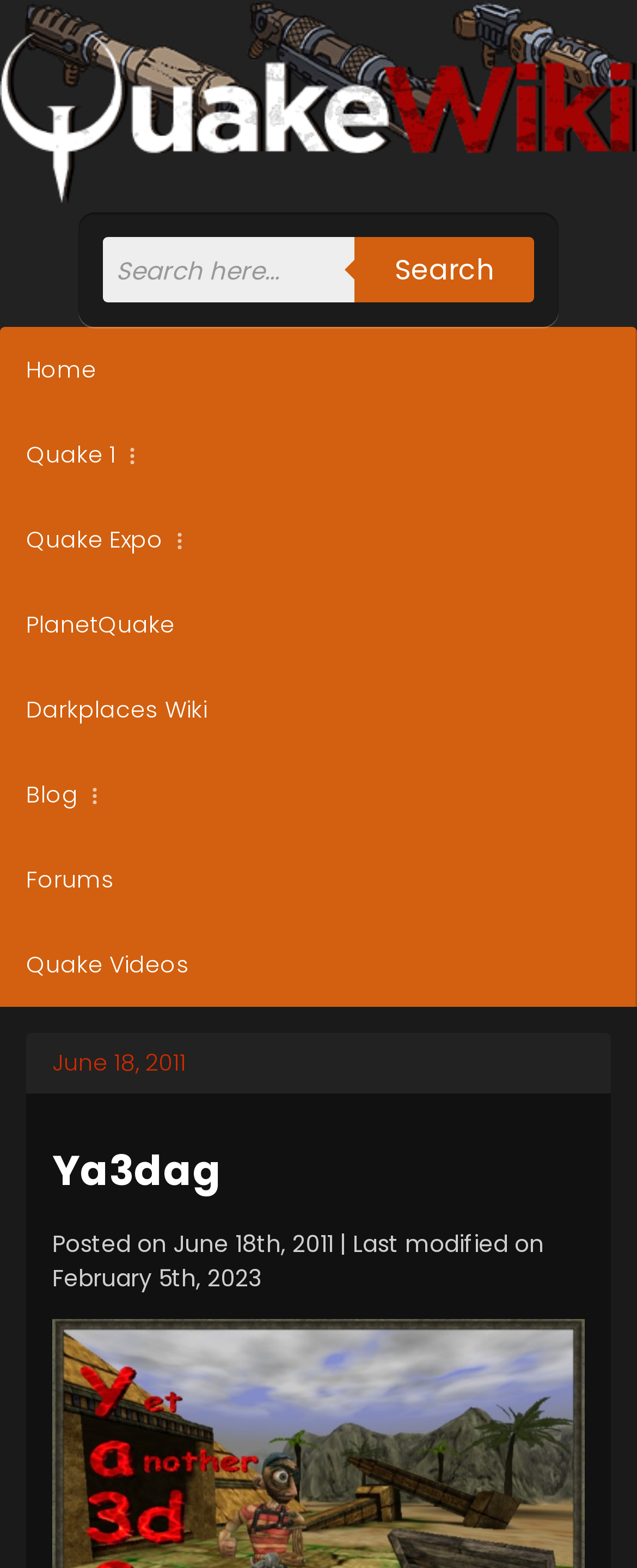What is the name of the wiki?
Please provide a single word or phrase as your answer based on the screenshot.

Ya3dag – QuakeWiki